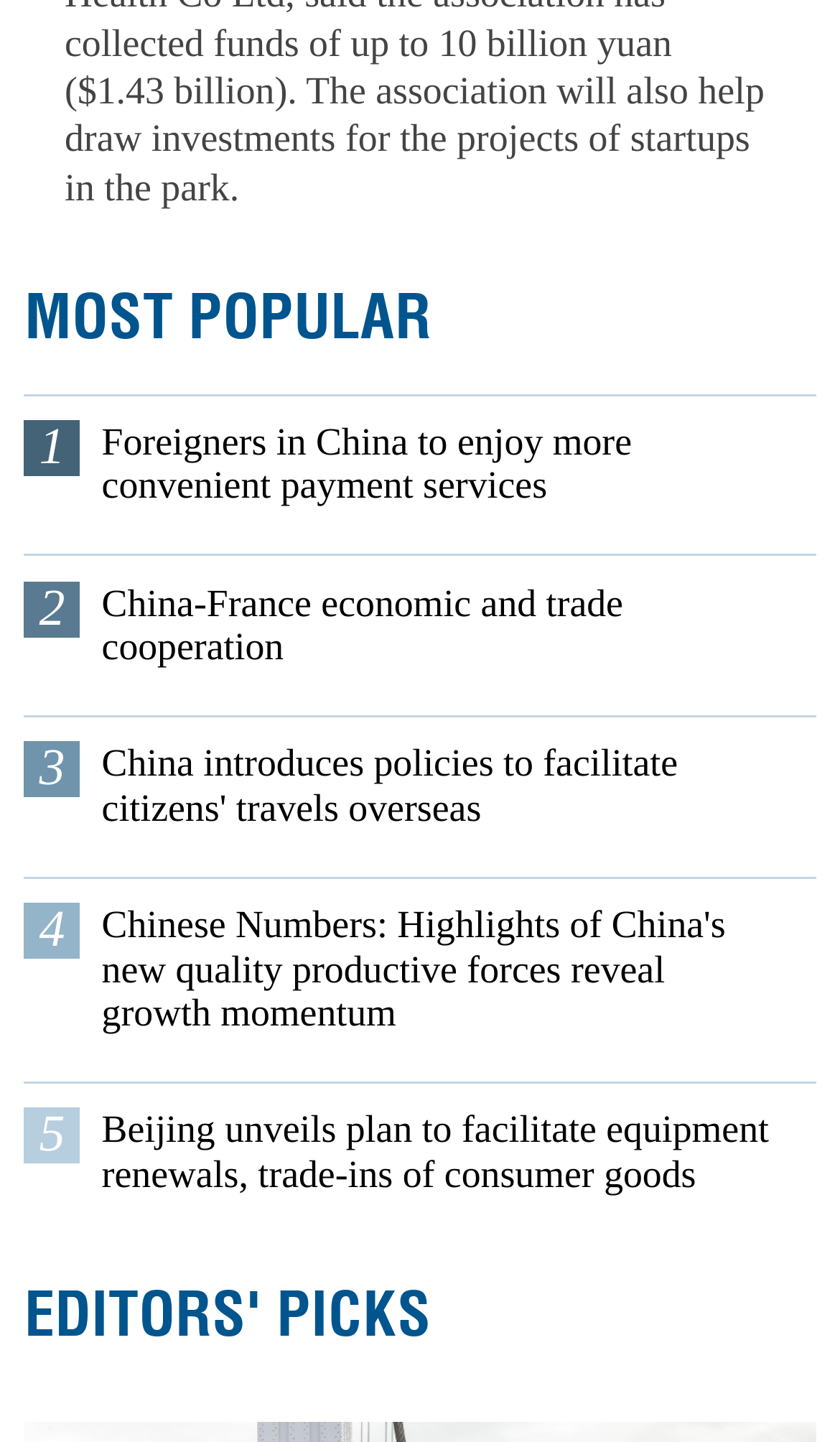What is the number next to the third link under 'MOST POPULAR'?
Based on the screenshot, provide a one-word or short-phrase response.

3